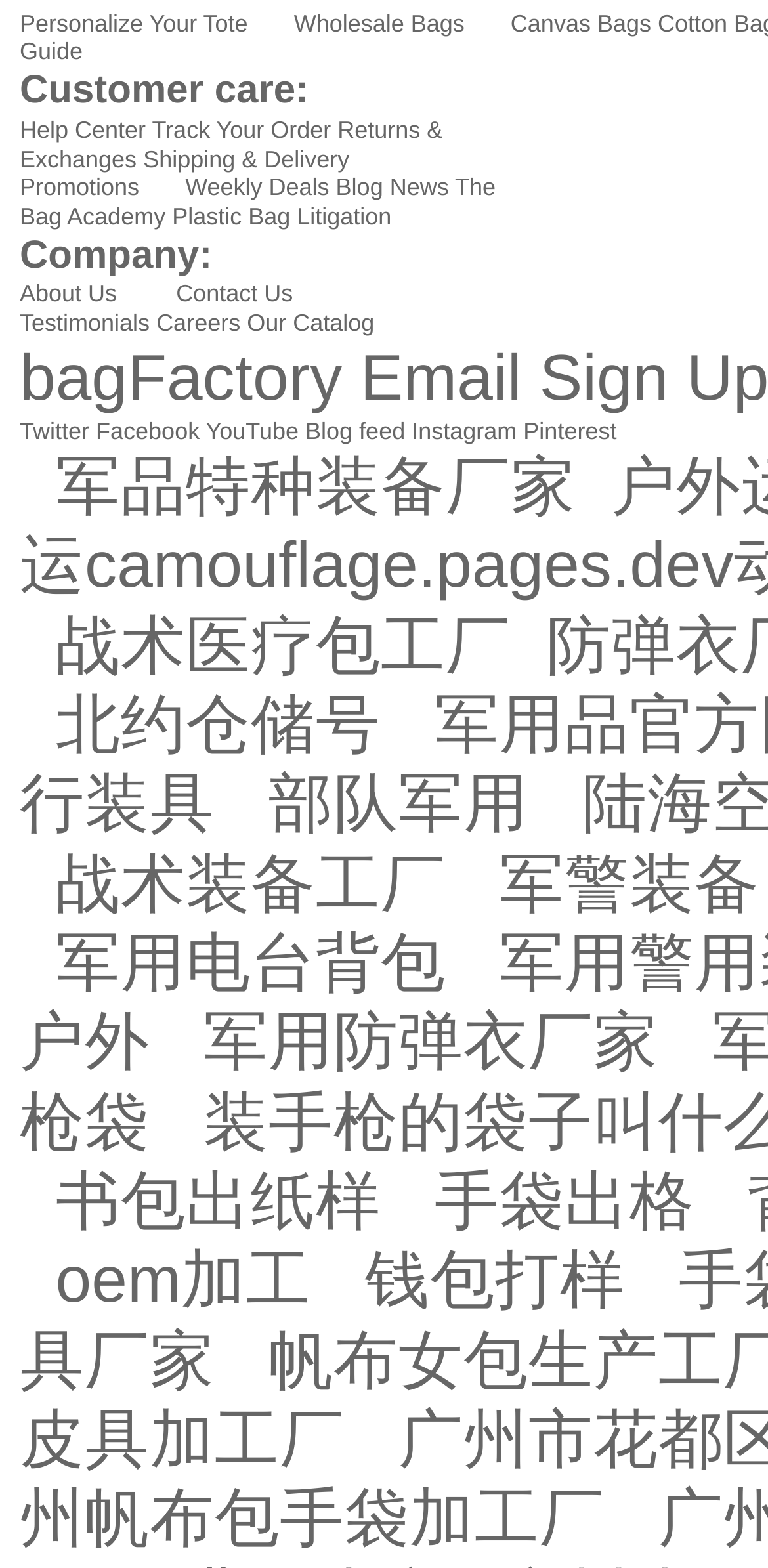Locate the bounding box coordinates of the UI element described by: "战术装备工厂". The bounding box coordinates should consist of four float numbers between 0 and 1, i.e., [left, top, right, bottom].

[0.072, 0.54, 0.58, 0.586]